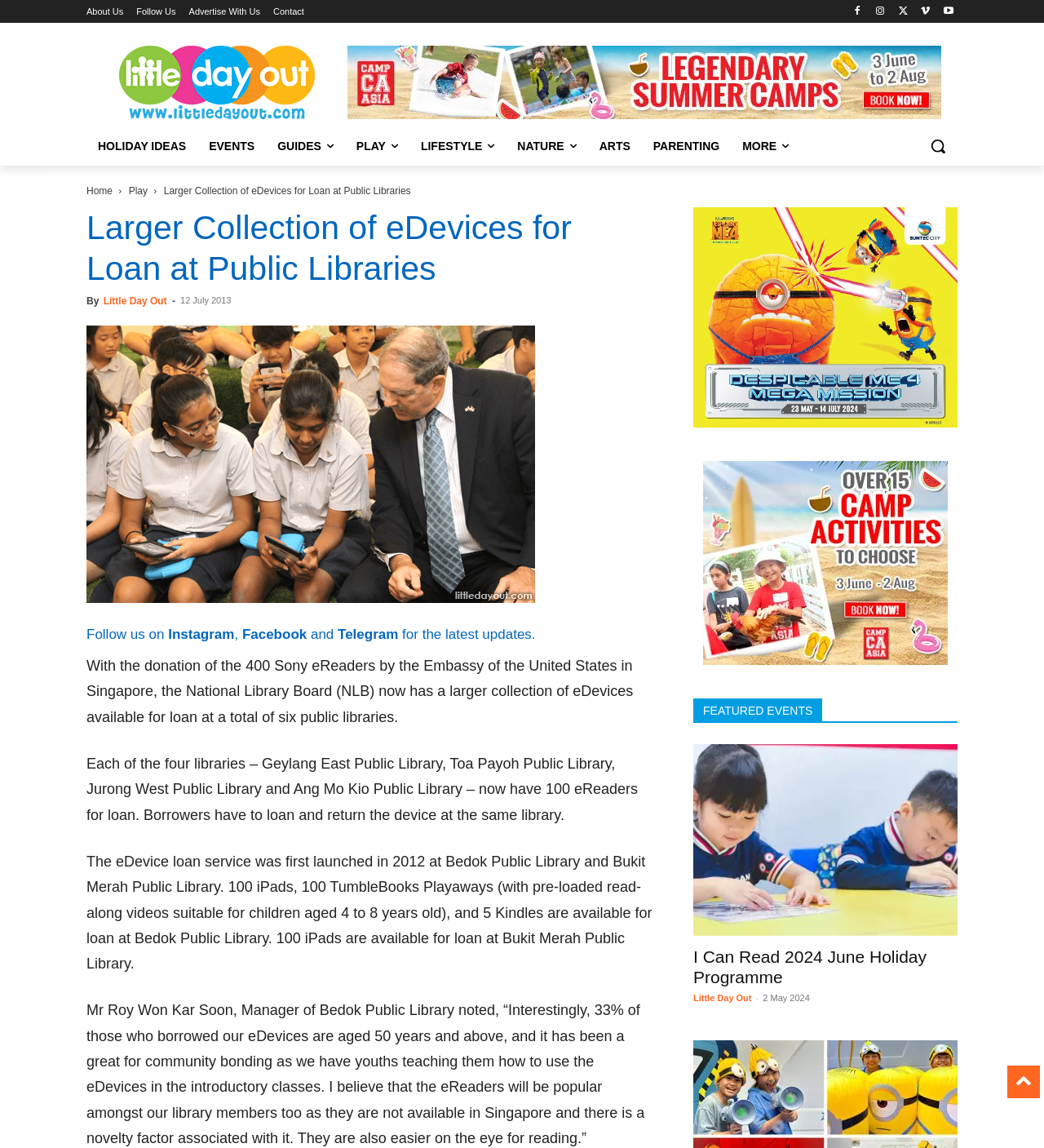Using the provided element description "021 852 6740", determine the bounding box coordinates of the UI element.

None